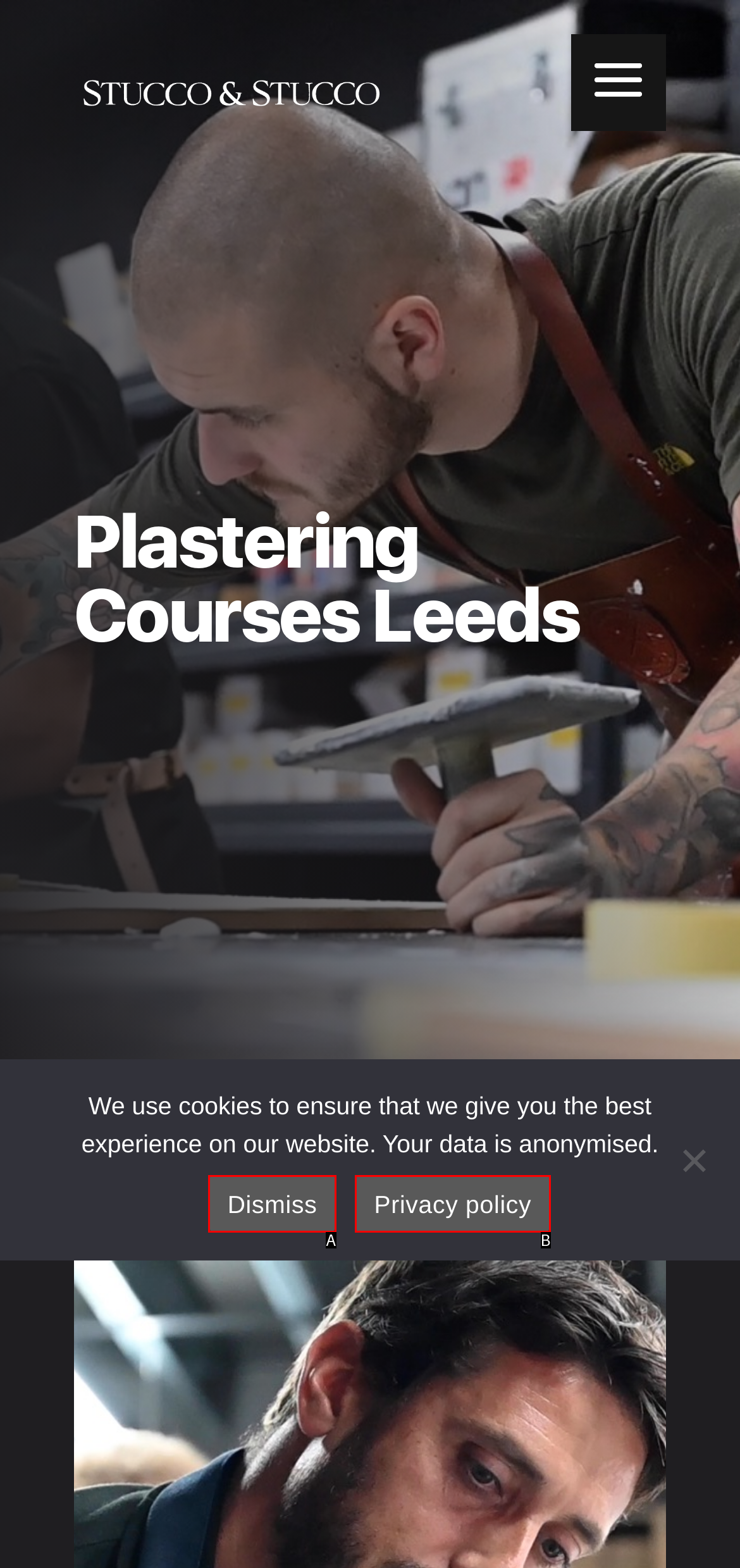From the options presented, which lettered element matches this description: Privacy policy
Reply solely with the letter of the matching option.

B